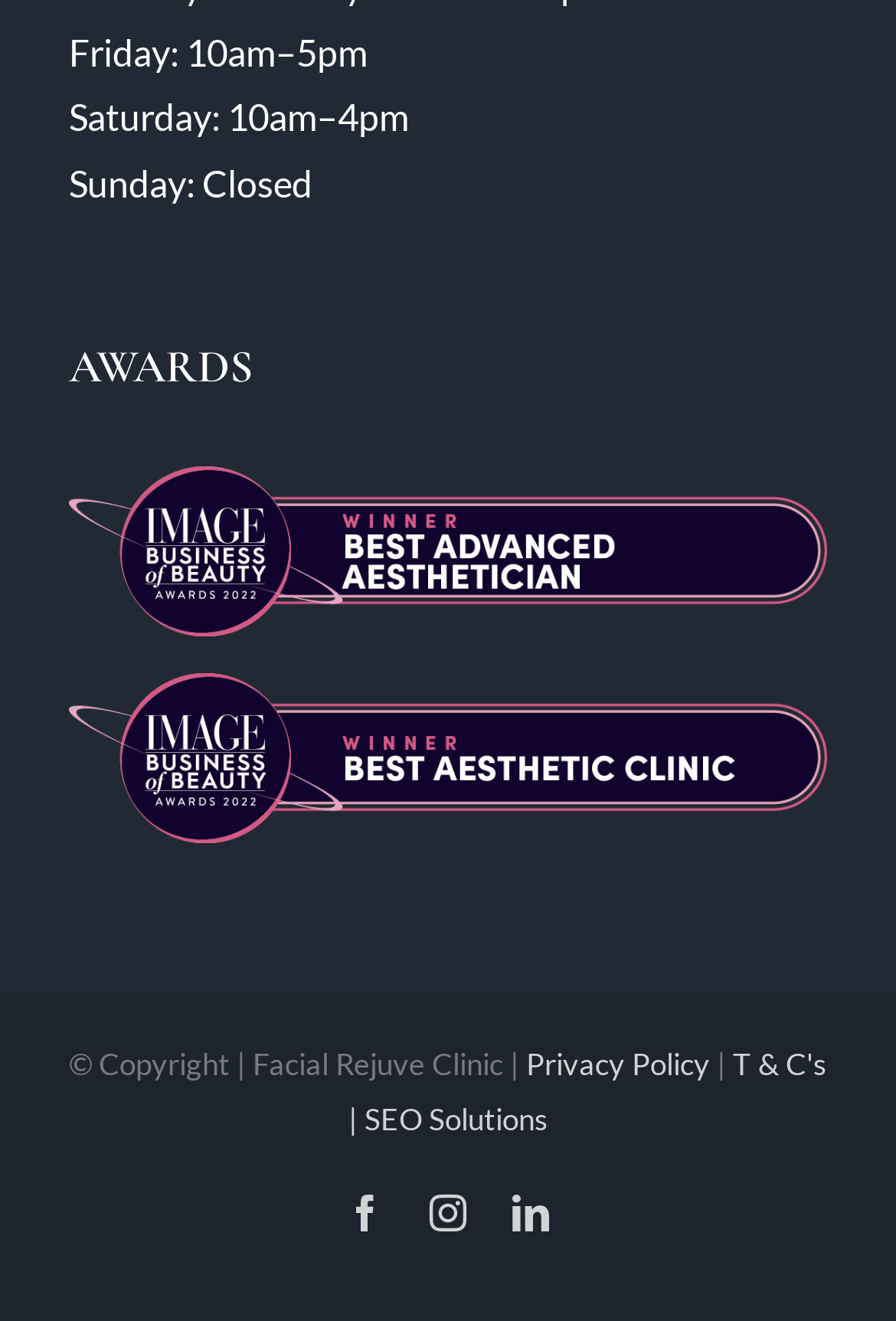Please answer the following question as detailed as possible based on the image: 
What are the clinic's hours on Friday?

I found the clinic's hours by looking at the StaticText elements at the top of the page. The first one says 'Friday: 10am–5pm', so I know the clinic is open from 10am to 5pm on Fridays.